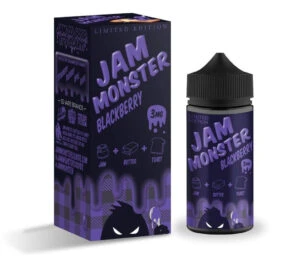What is the nicotine strength of this e-liquid?
Answer the question using a single word or phrase, according to the image.

3MG